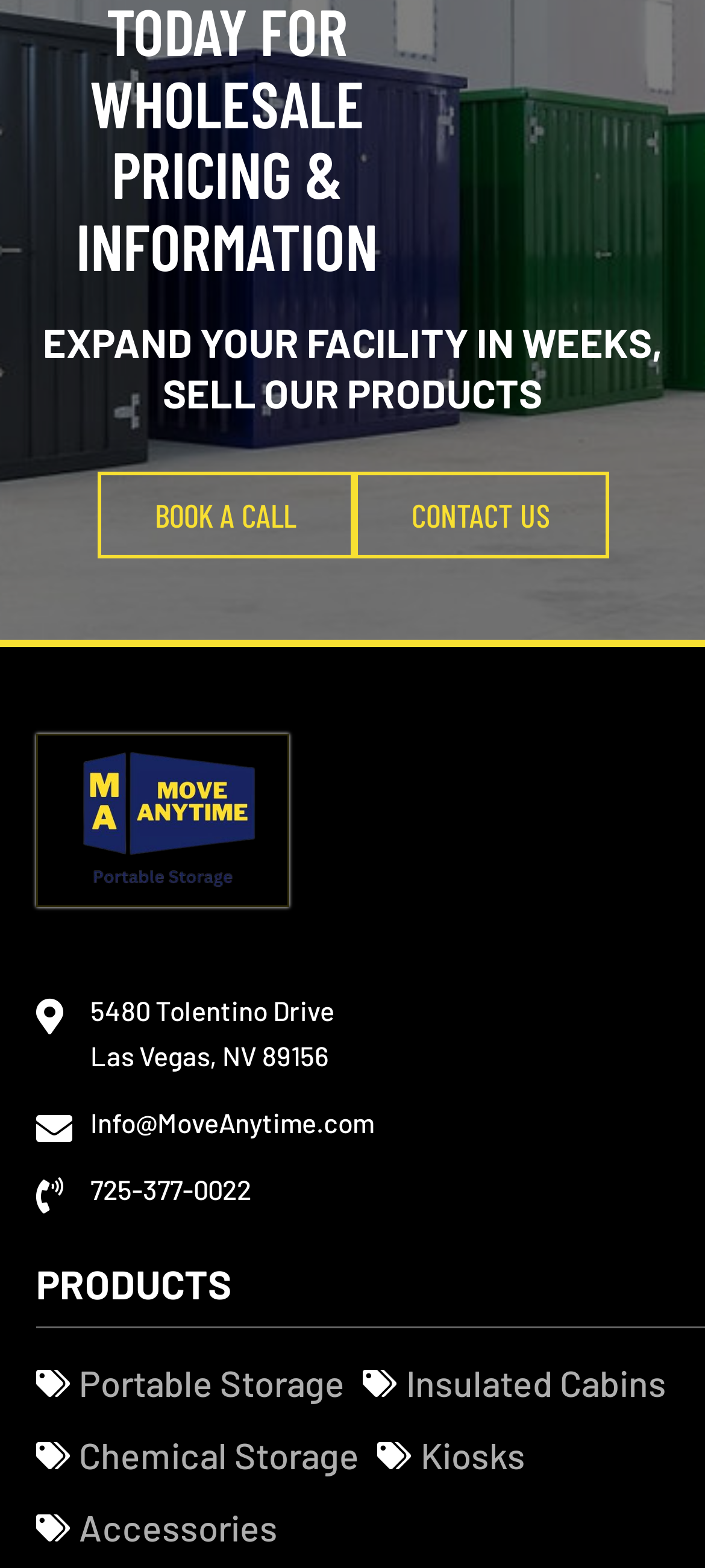What is the phone number listed? From the image, respond with a single word or brief phrase.

725-377-0022